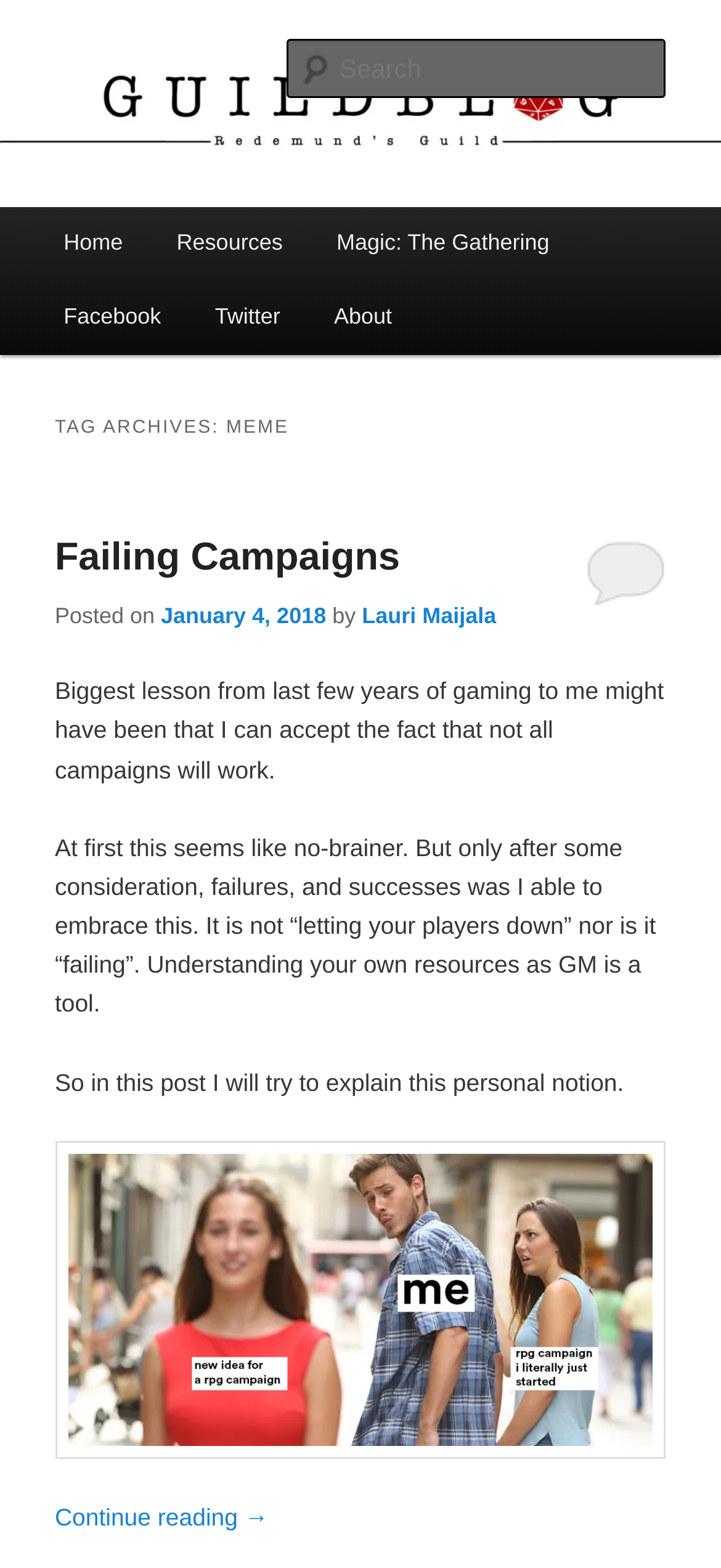Is there a link to continue reading the blog post?
Look at the screenshot and respond with a single word or phrase.

Yes